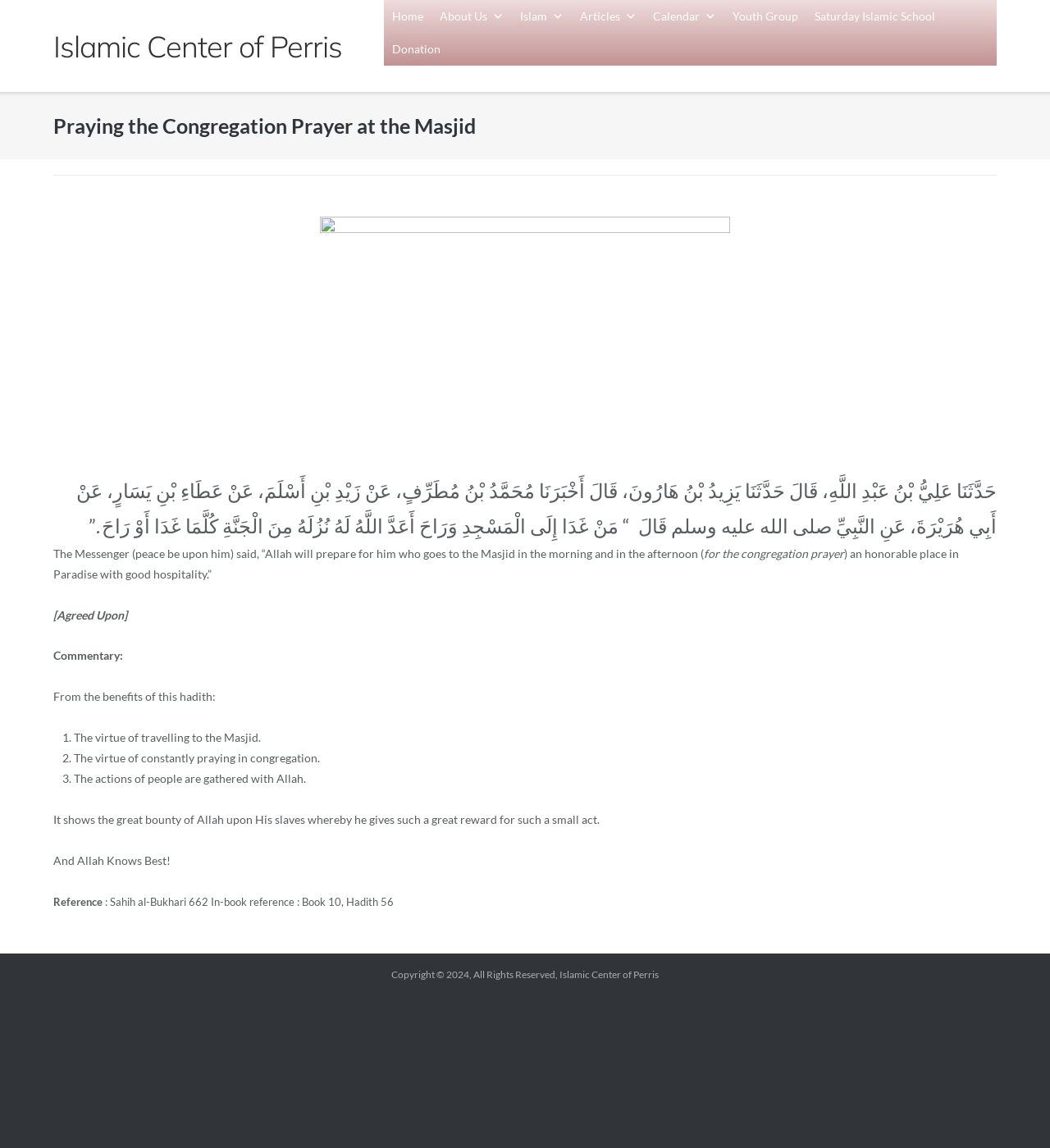How many benefits of the hadith are mentioned?
Look at the image and provide a detailed response to the question.

I found the answer by reading the article content, where it says 'From the benefits of this hadith:' and then lists three benefits, each starting with a number (1., 2., and 3.). This indicates that there are three benefits of the hadith mentioned.